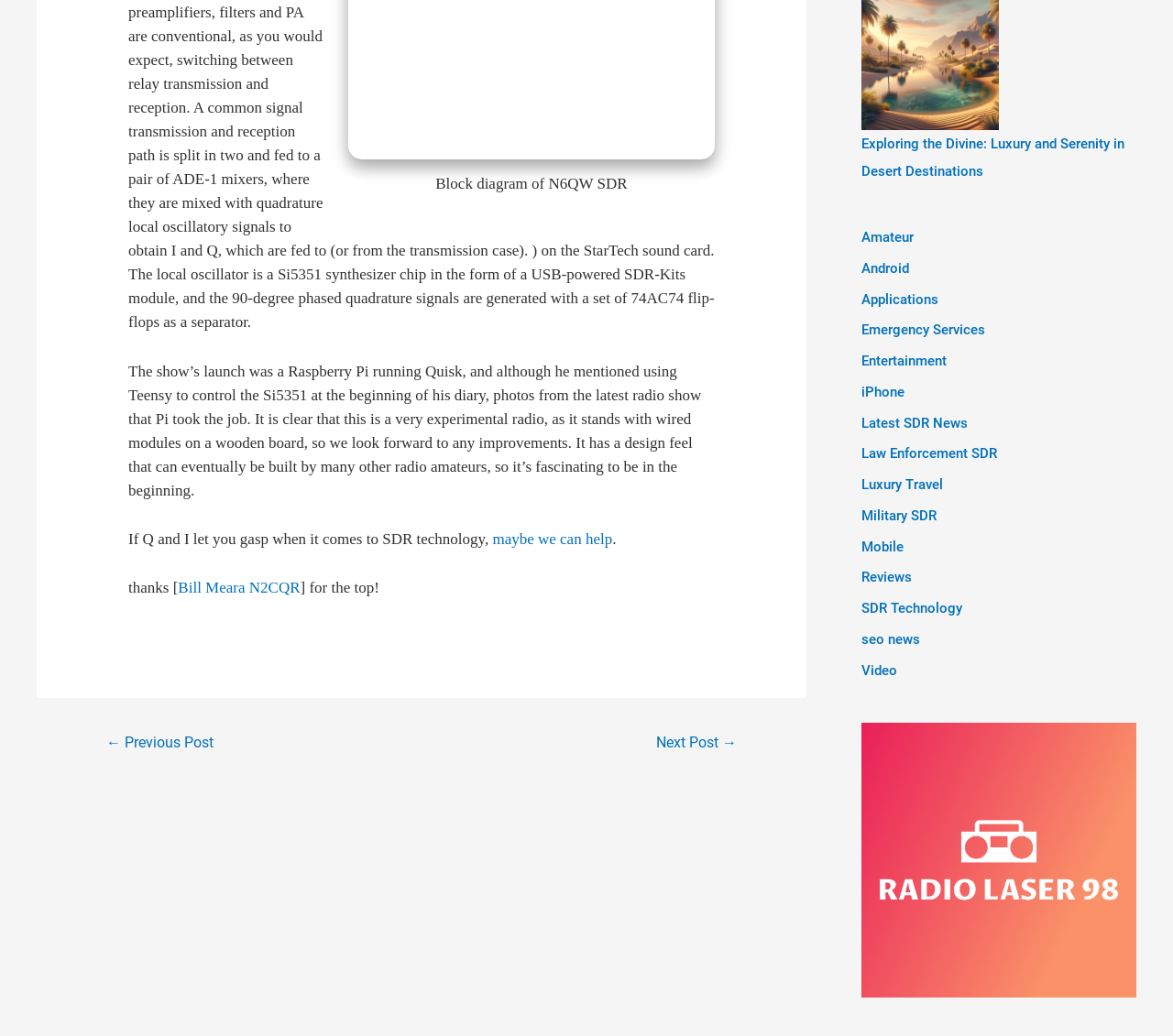What is the topic of the article?
Please give a detailed and elaborate answer to the question based on the image.

The topic of the article can be inferred from the text content, which mentions Raspberry Pi, Quisk, and Si5351, indicating that the article is related to radio technology.